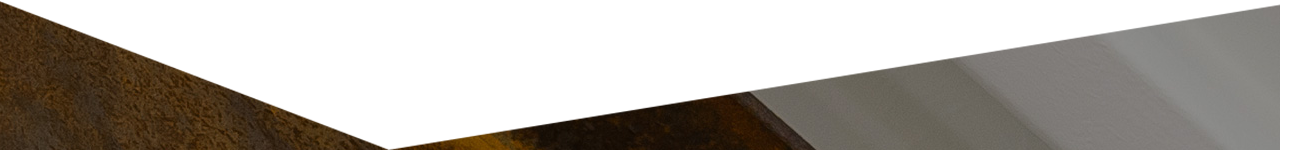What is the purpose of the design?
Please answer the question as detailed as possible based on the image.

The caption suggests that the design is possibly indicative of a 'workspace or a high-end installation', implying that the purpose of the design is functional and possibly related to a professional or commercial setting.